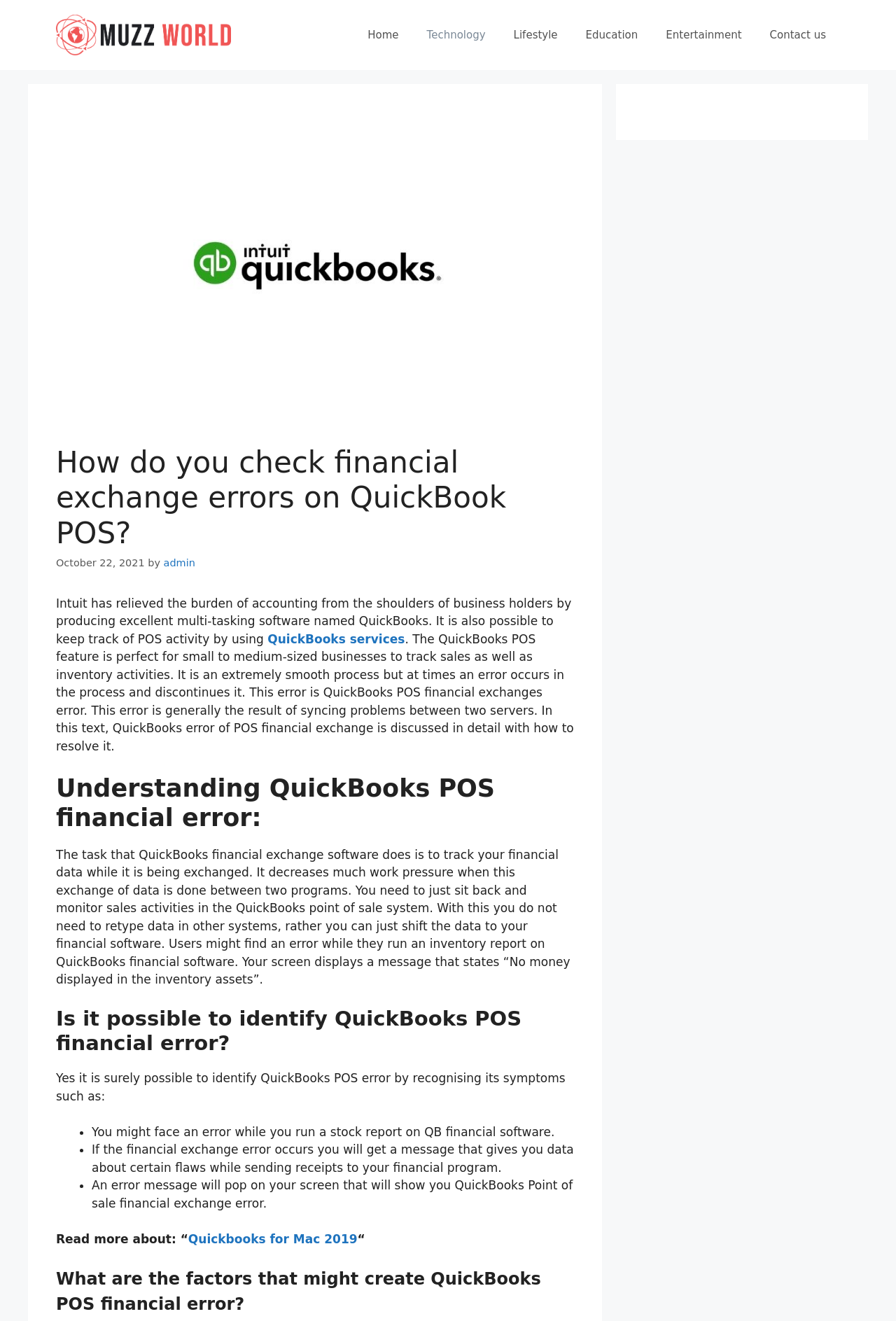Please locate the clickable area by providing the bounding box coordinates to follow this instruction: "Click the 'QuickBooks services' link".

[0.299, 0.479, 0.452, 0.489]